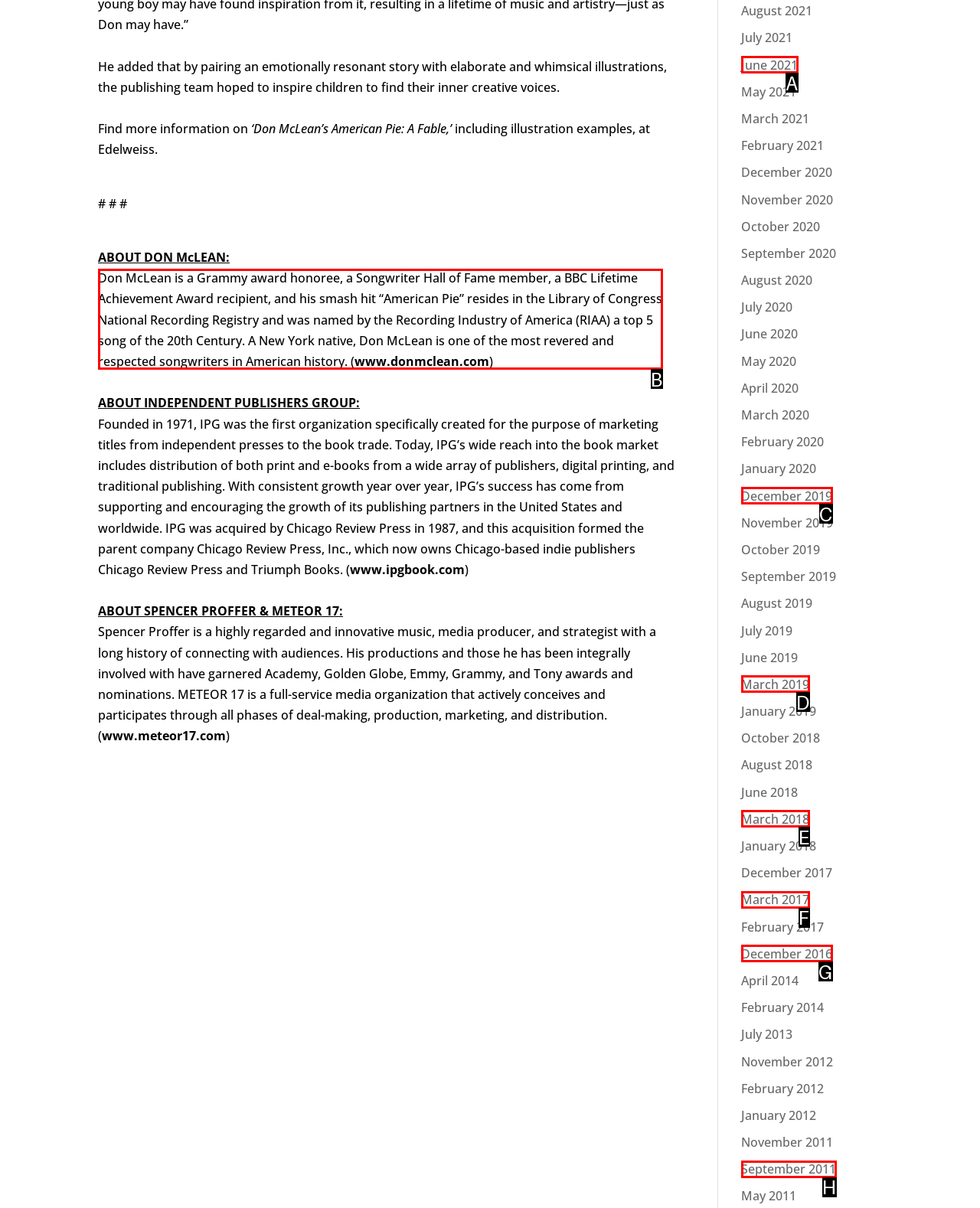Select the appropriate bounding box to fulfill the task: Read about Don McLean's biography Respond with the corresponding letter from the choices provided.

B